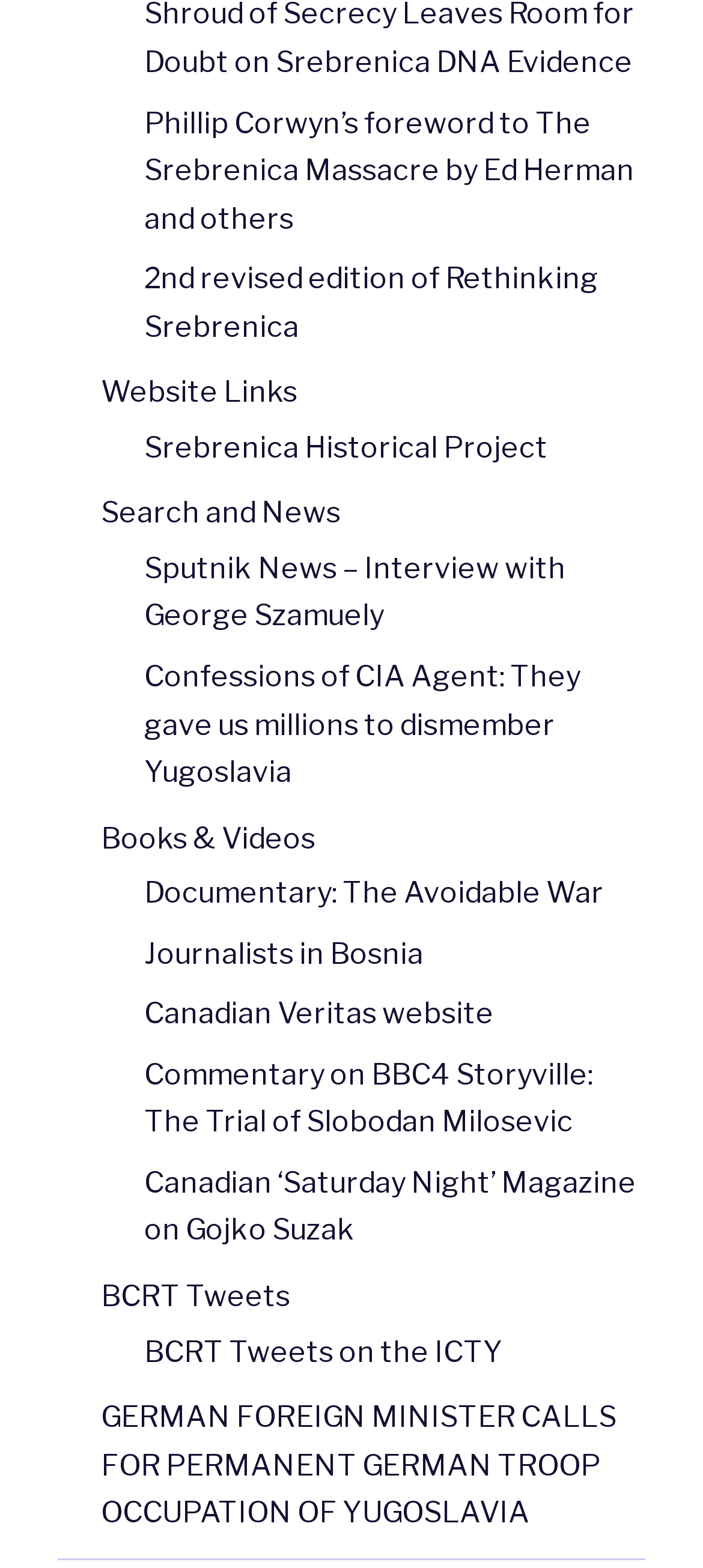Please reply to the following question using a single word or phrase: 
Is there a search function on this webpage?

Yes